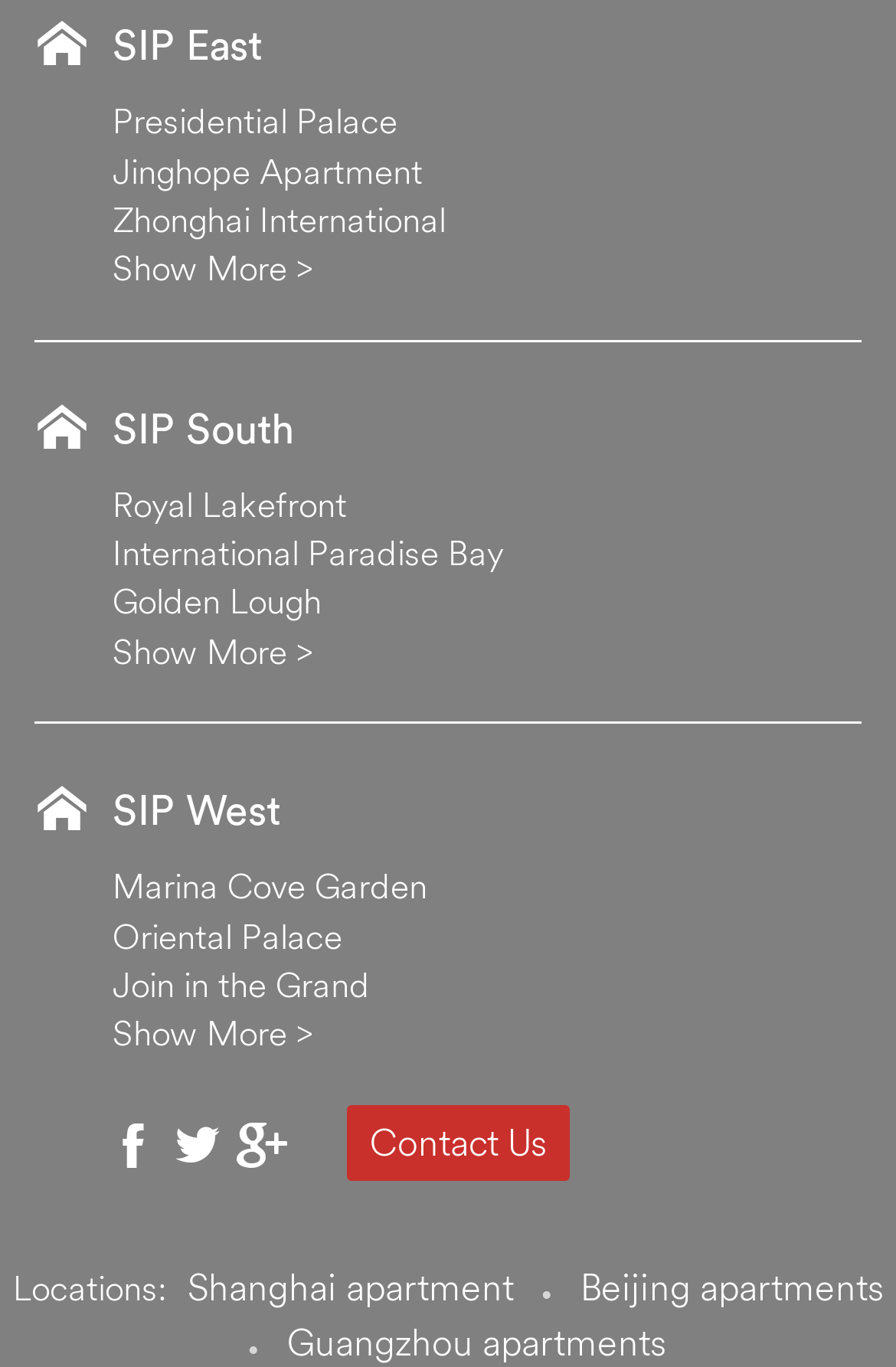How many 'Show More >' links are there on this webpage?
From the screenshot, provide a brief answer in one word or phrase.

3